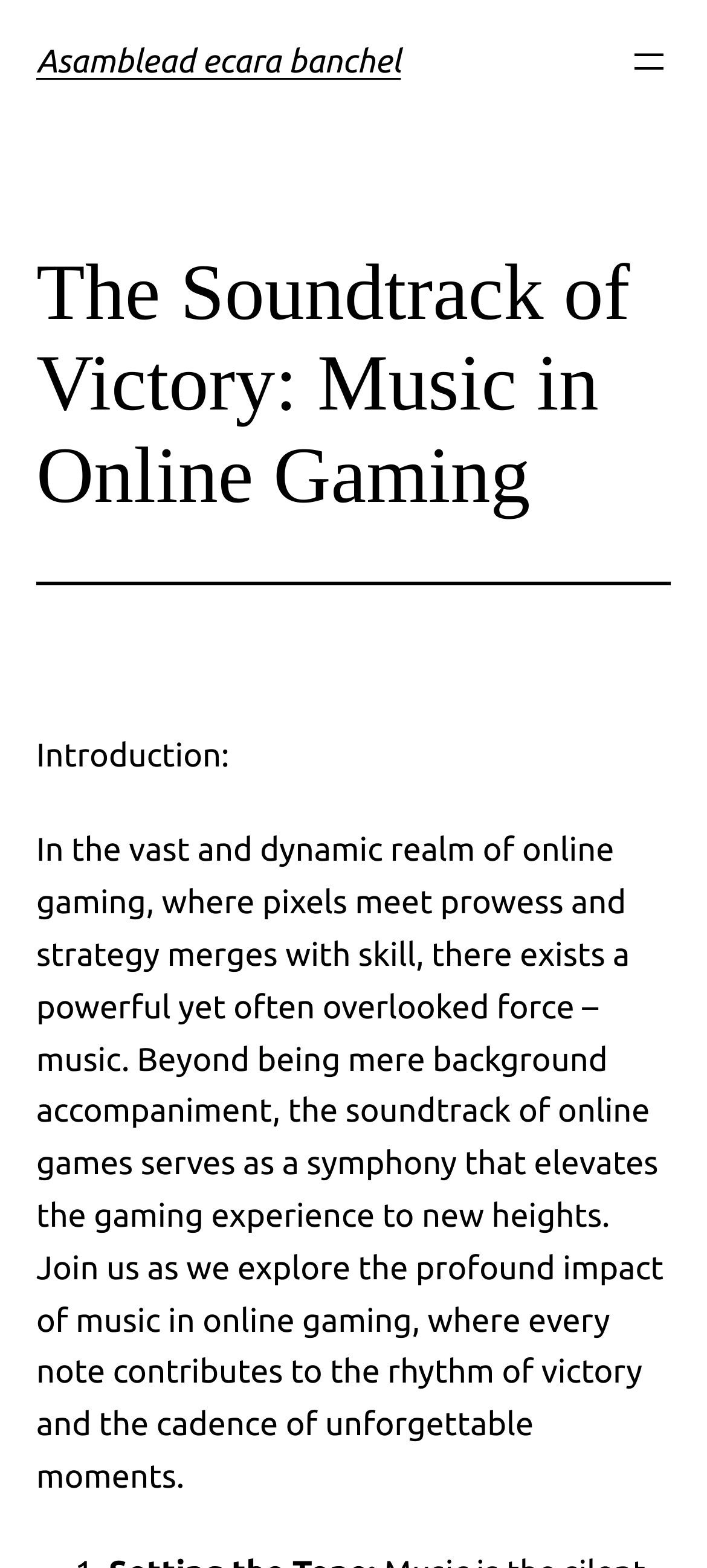Describe all the key features and sections of the webpage thoroughly.

The webpage is about the significance of music in online gaming, with a focus on its impact on the gaming experience. At the top-left corner, there is a heading that reads "Asamblead ecara banchel", which is also a clickable link. To the top-right corner, there is a button labeled "Open menu" that, when clicked, opens a dialog box.

Below the heading, there is a larger heading that spans almost the entire width of the page, reading "The Soundtrack of Victory: Music in Online Gaming". A horizontal separator line follows, dividing the page into two sections.

In the lower section, there is a subheading "Introduction:" followed by a lengthy paragraph of text that discusses the importance of music in online gaming. The text explains how music elevates the gaming experience, creating a symphony that contributes to the rhythm of victory and unforgettable moments.